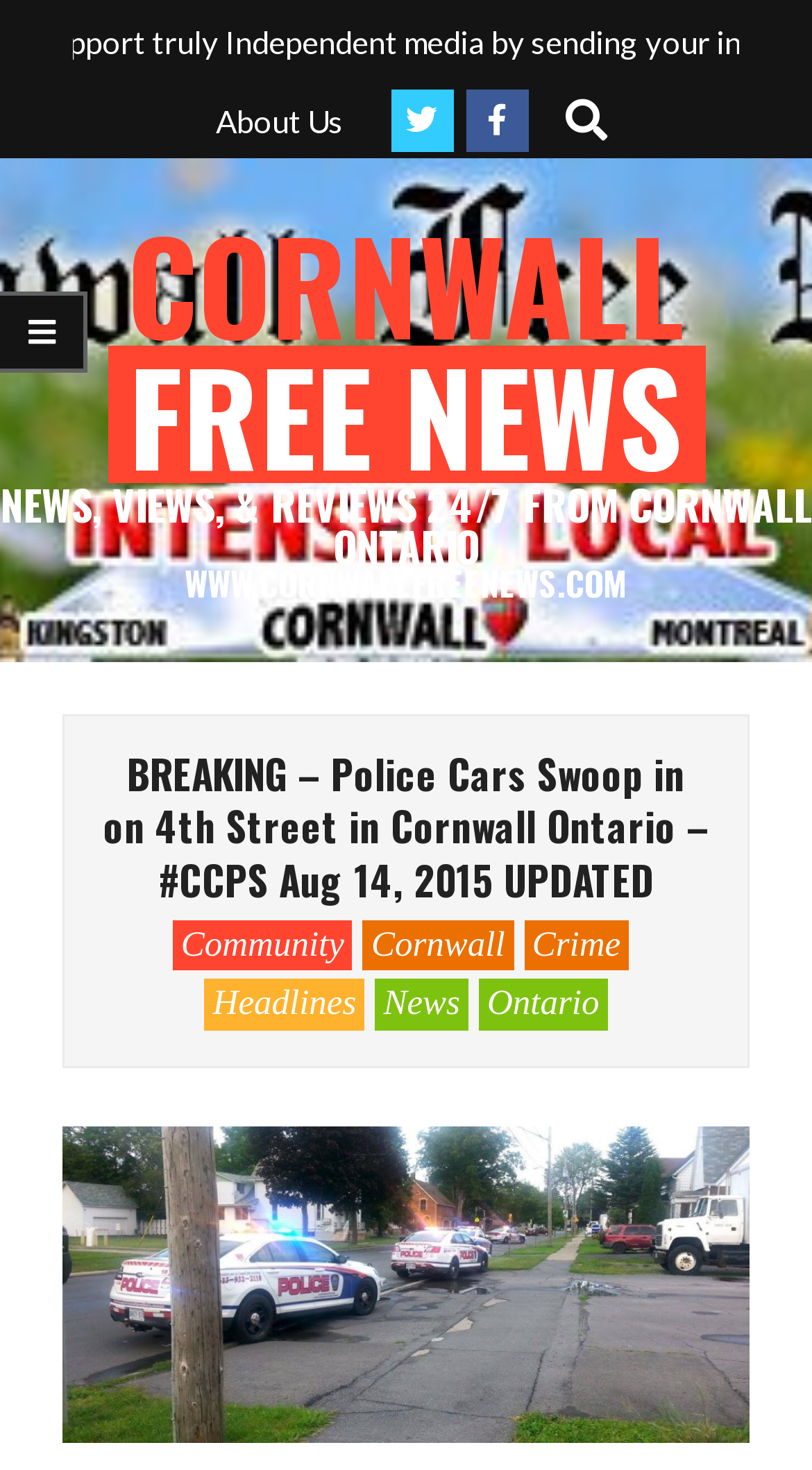Offer a detailed account of what is visible on the webpage.

The webpage appears to be a news article page from The Cornwall Free News. At the top, there is a header section with several links, including "About Us", two social media icons, and a search bar with a placeholder text "Type Search Term …". The search bar is positioned to the right of the social media icons.

Below the header section, there is a large banner that spans the entire width of the page, containing the title of the news article "BREAKING – Police Cars Swoop in on 4th Street in Cornwall Ontario – #CCPS Aug 14, 2015 UPDATED". The title is in a large font size and is centered horizontally.

Underneath the banner, there are several links categorized by topic, including "Community", "Cornwall", "Crime", "Headlines", "News", and "Ontario". These links are arranged horizontally and are positioned near the top of the page.

On the top-left corner of the page, there is a small icon and a link to the website's homepage. The icon is a small Facebook logo.

Overall, the webpage has a simple layout with a clear hierarchy of elements, making it easy to navigate and read.